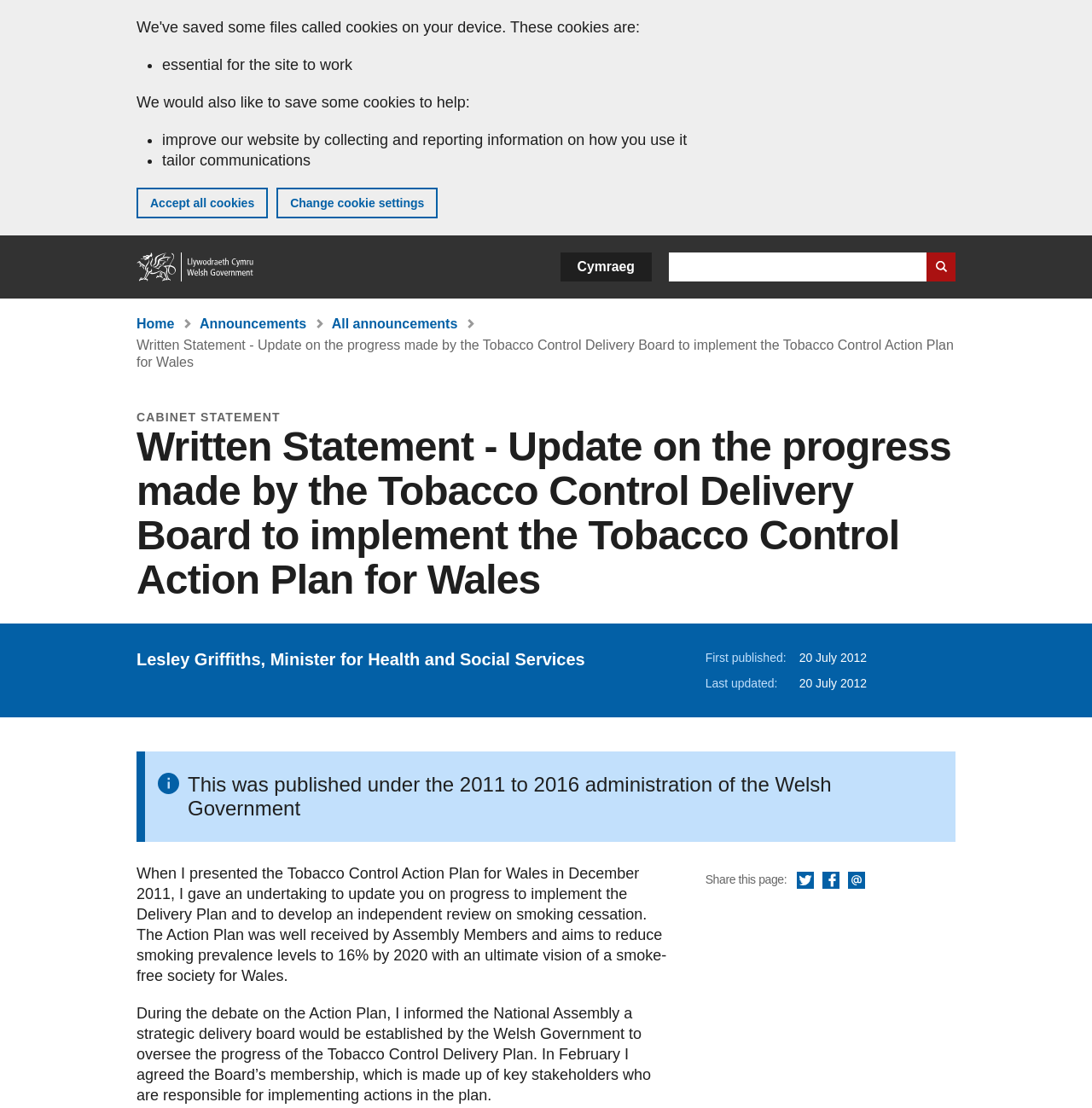Predict the bounding box of the UI element that fits this description: "OK".

None